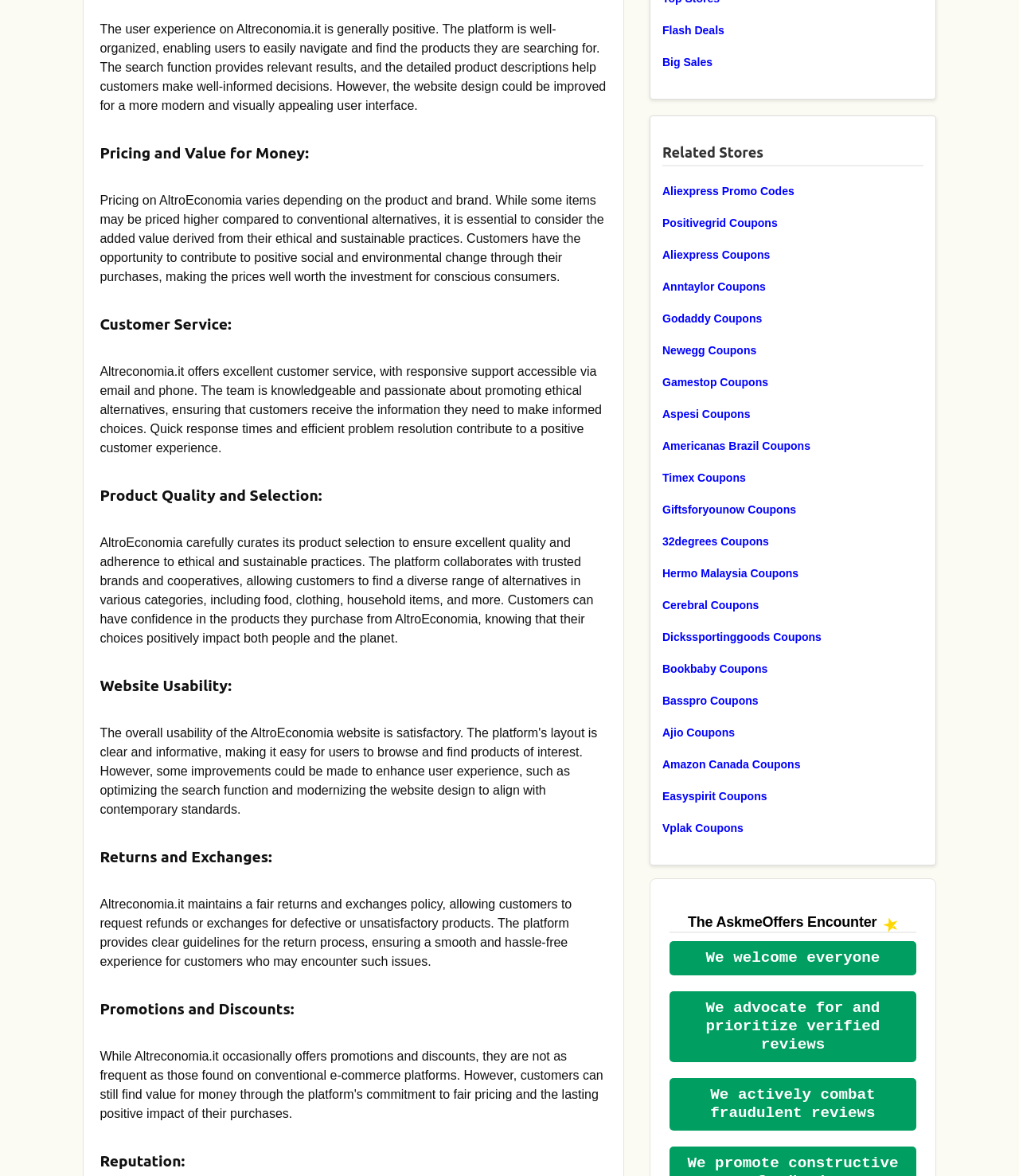Can you find the bounding box coordinates for the UI element given this description: "Godaddy Coupons"? Provide the coordinates as four float numbers between 0 and 1: [left, top, right, bottom].

[0.65, 0.261, 0.906, 0.281]